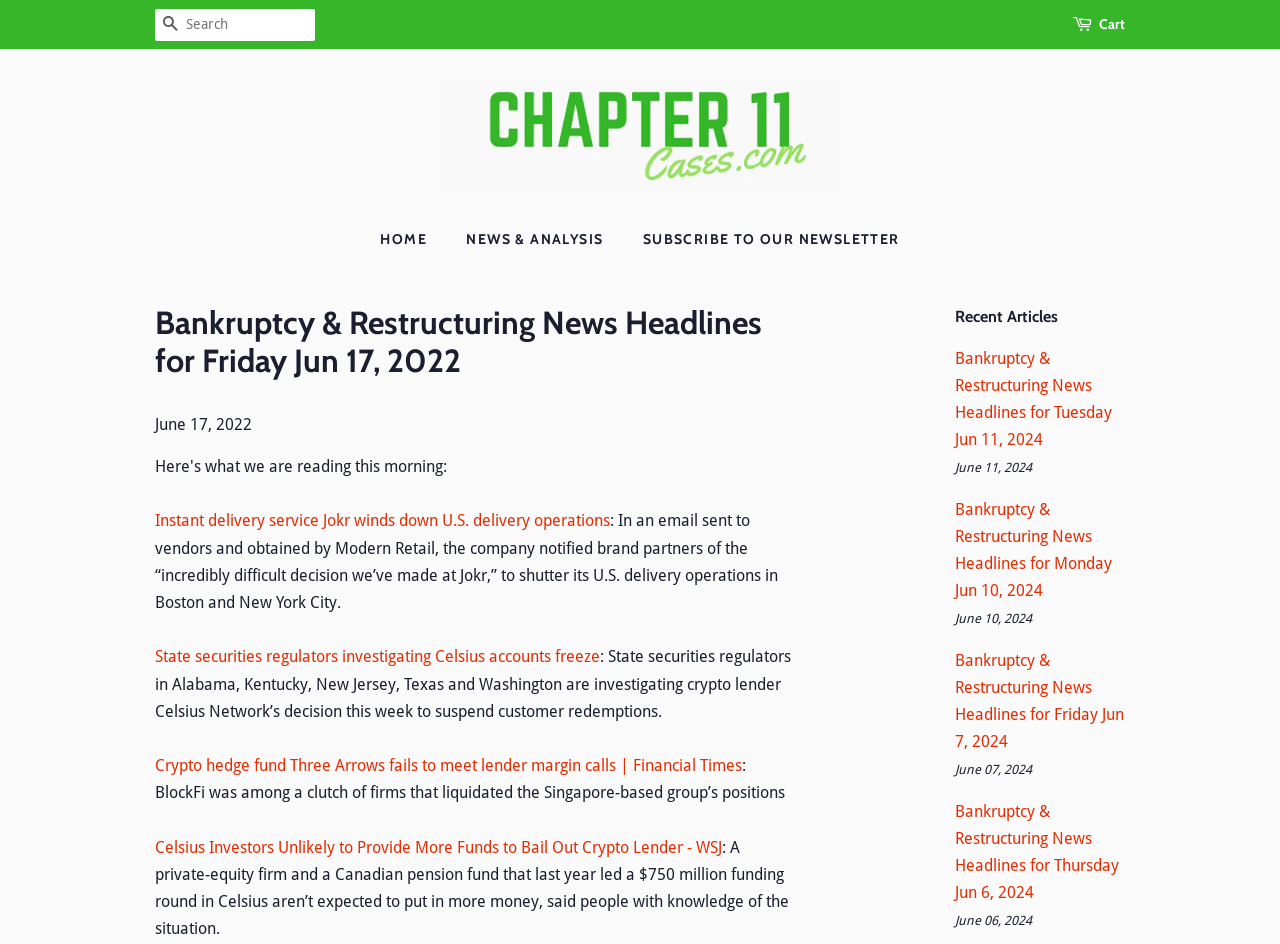Using the description "Cart 0", predict the bounding box of the relevant HTML element.

[0.859, 0.014, 0.879, 0.039]